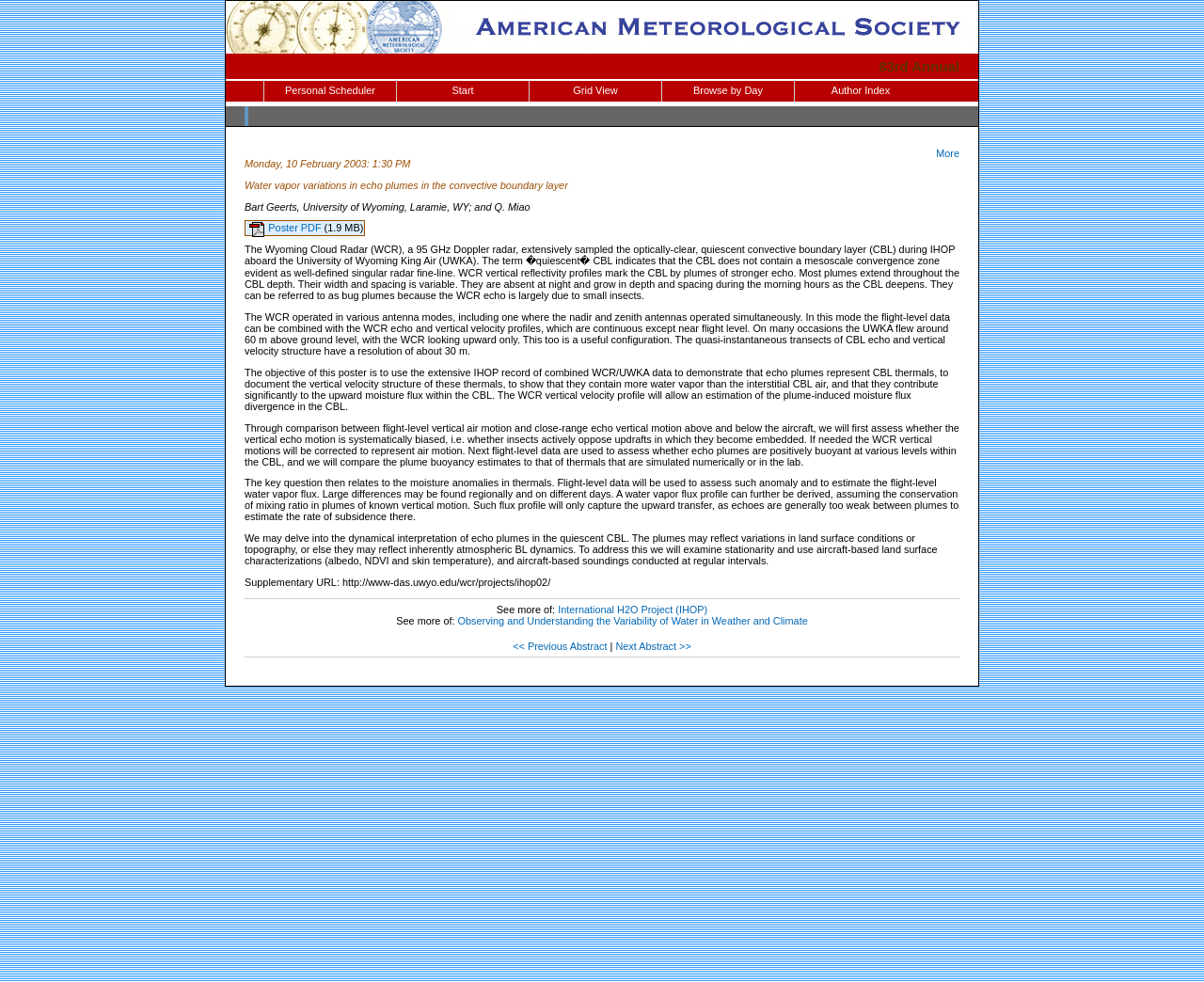Determine the bounding box coordinates of the area to click in order to meet this instruction: "Open the Personal Scheduler".

[0.22, 0.082, 0.329, 0.103]